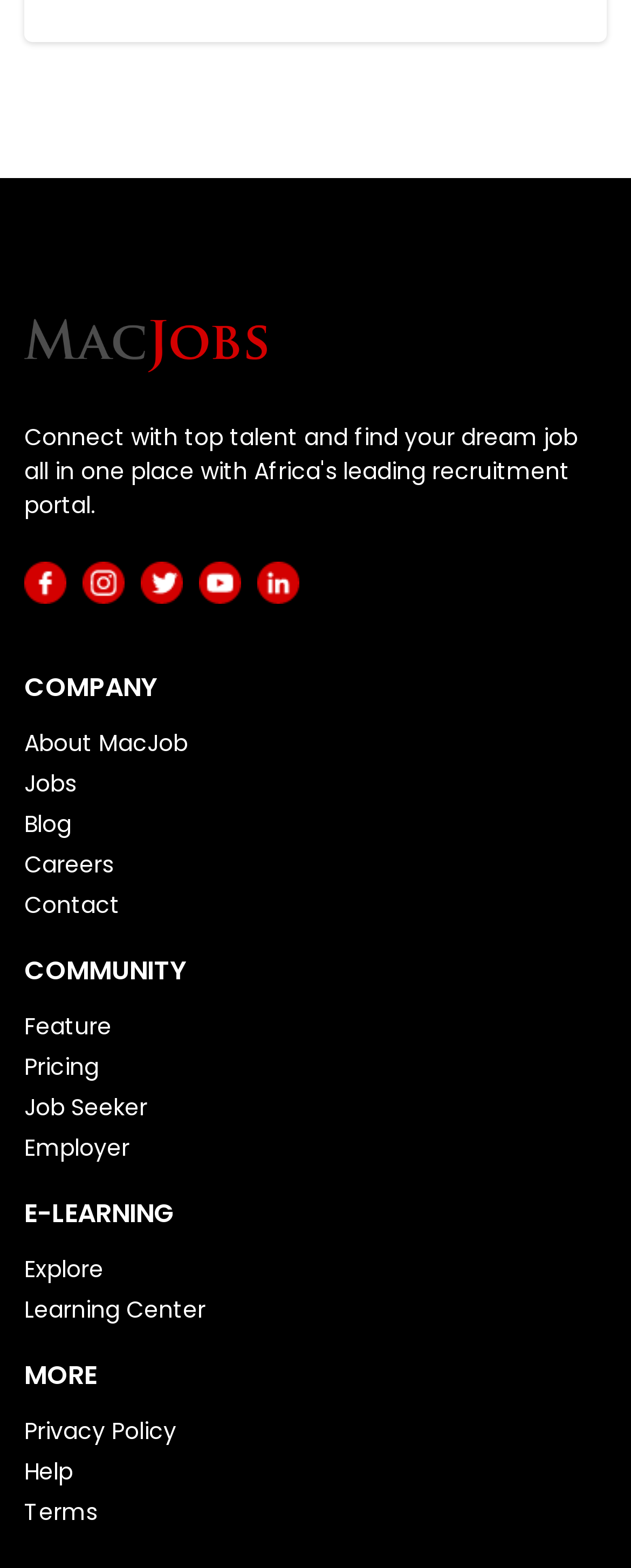Locate the bounding box of the UI element described in the following text: "Press release".

None